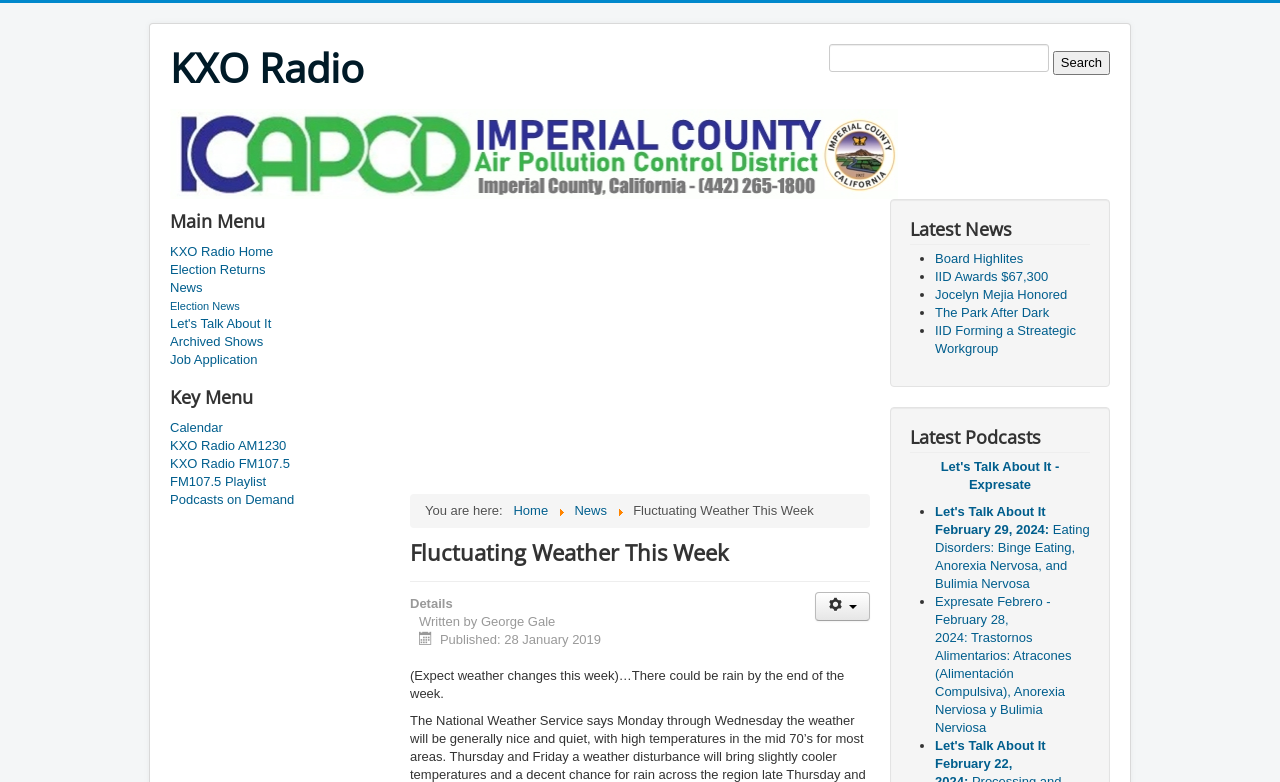Answer in one word or a short phrase: 
How many latest news items are listed?

5